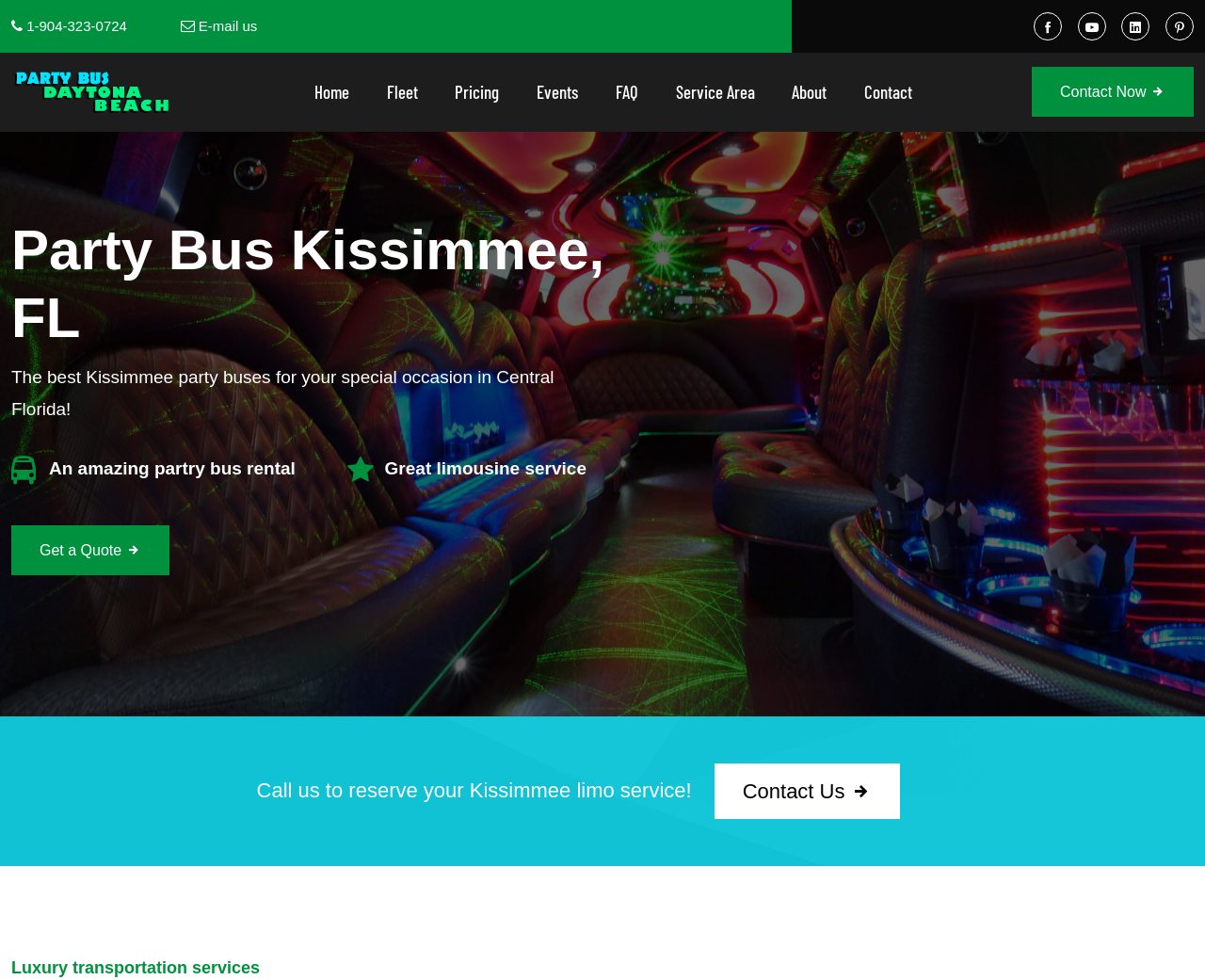What is the primary heading on this webpage?

Party Bus Rental Kissimmee, FL